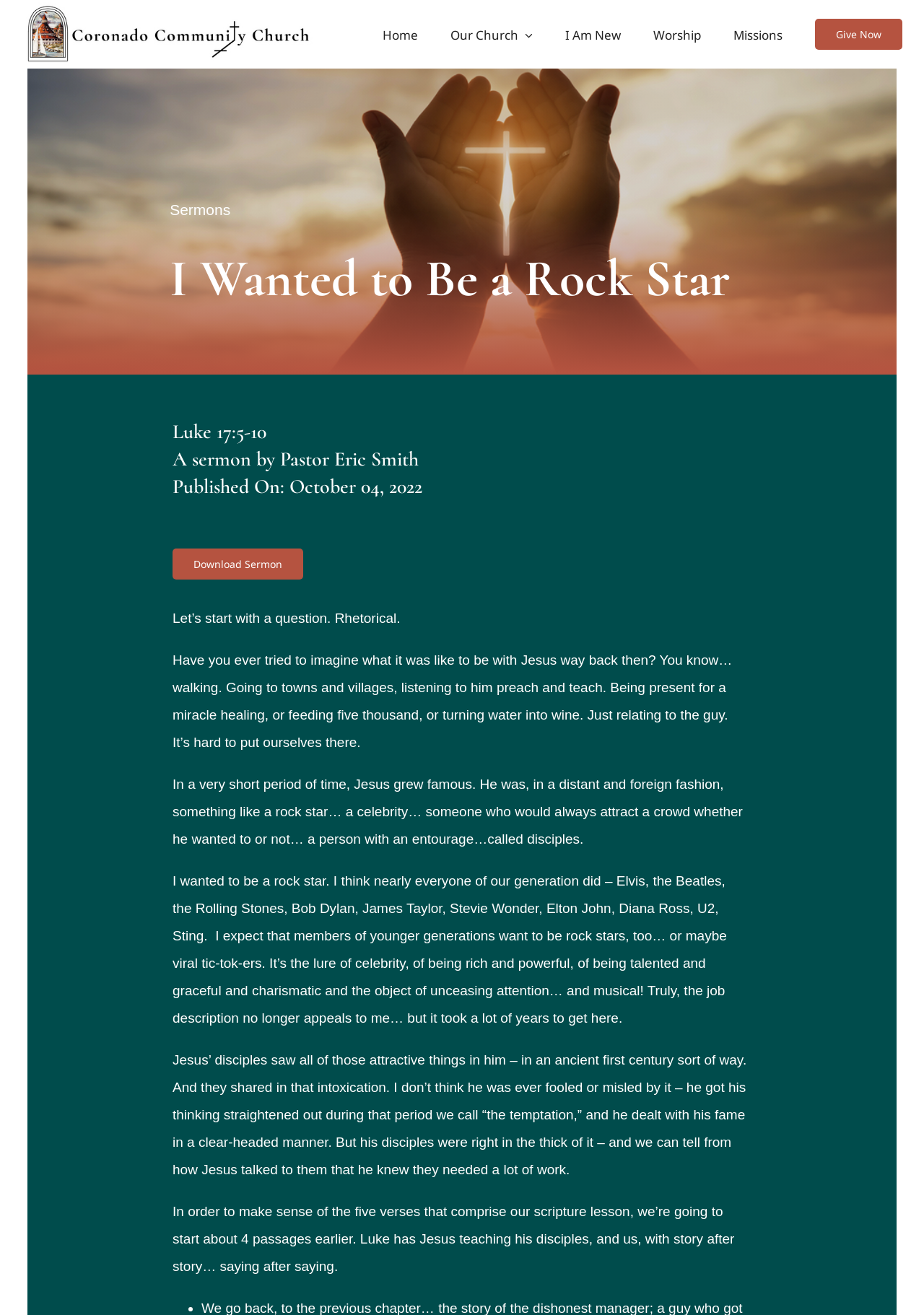Write a detailed summary of the webpage.

This webpage is about a sermon titled "I Wanted to Be a Rock Star" from Coronado Community Church. At the top, there is a navigation menu with links to different sections of the website, including "Home", "Our Church", "I Am New", "Worship", "Missions", and "Give Now". Below the navigation menu, there is a link to "Sermons" and a heading that displays the title of the sermon.

The main content of the sermon is divided into several paragraphs of text, which discuss the idea of imagining what it would be like to be with Jesus in the past, and how Jesus' disciples were attracted to his fame and charisma. The text also explores the idea of celebrity and the lure of being rich and powerful.

On the right side of the page, there is a link to download the sermon. At the bottom of the page, there is a link to go back to the top of the page. Overall, the webpage has a simple layout with a focus on the sermon's text and a few navigation links.